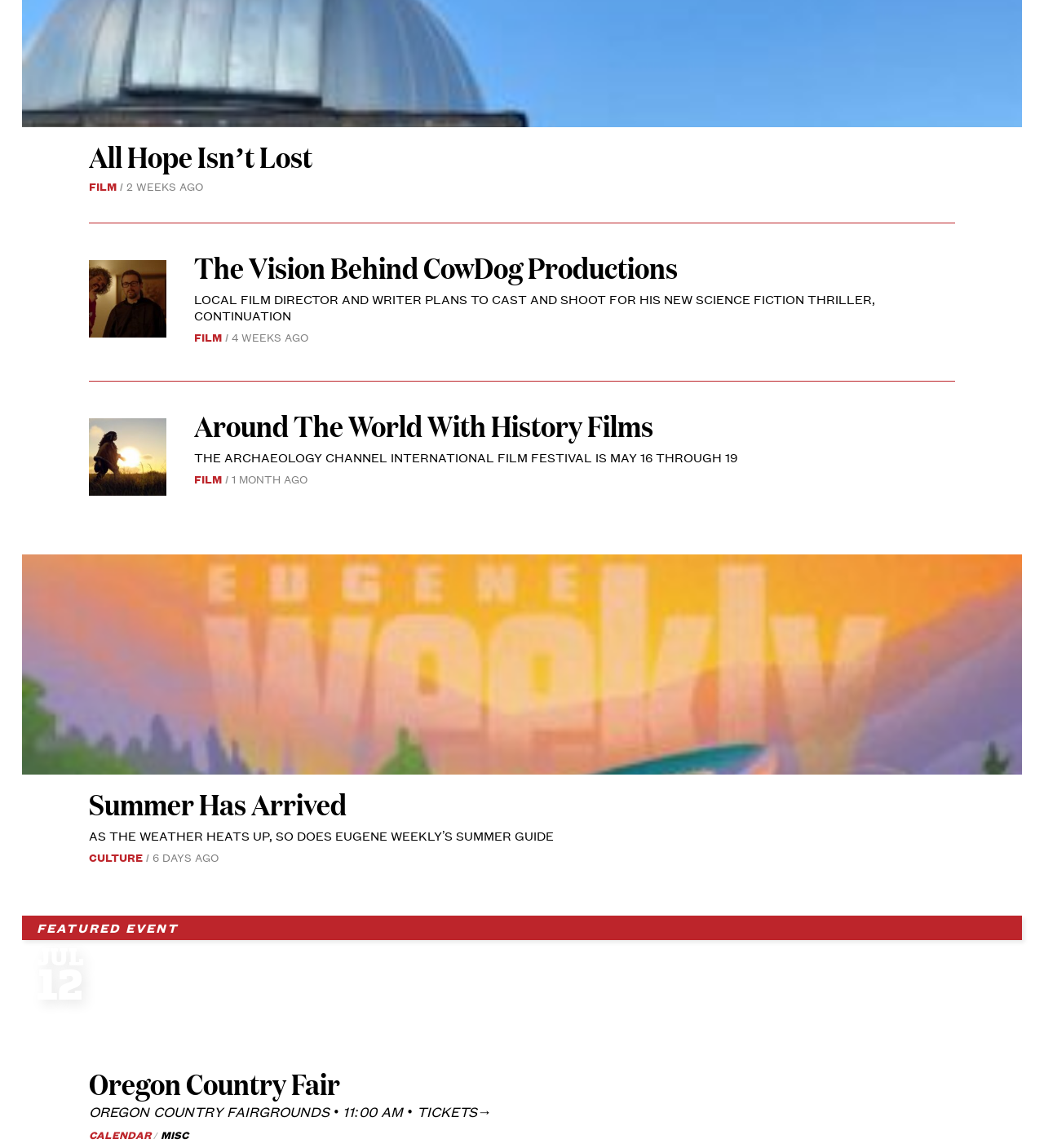Locate the bounding box coordinates of the item that should be clicked to fulfill the instruction: "Continue reading the article 'Eugene has long provided a space for community-based creativity'".

[0.084, 0.796, 0.152, 0.835]